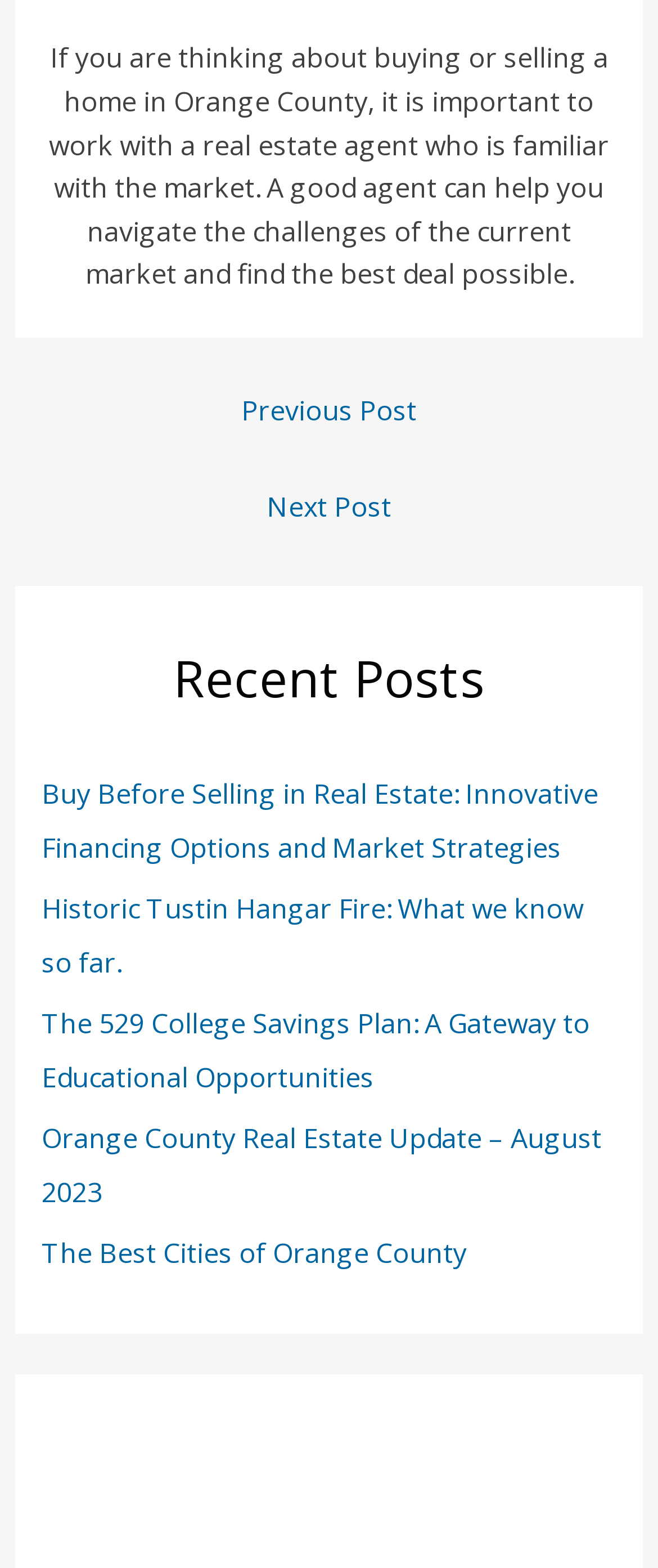What is the main topic of the webpage?
Please give a detailed answer to the question using the information shown in the image.

The main topic of the webpage is real estate, as indicated by the static text at the top of the page, which discusses the importance of working with a real estate agent in Orange County.